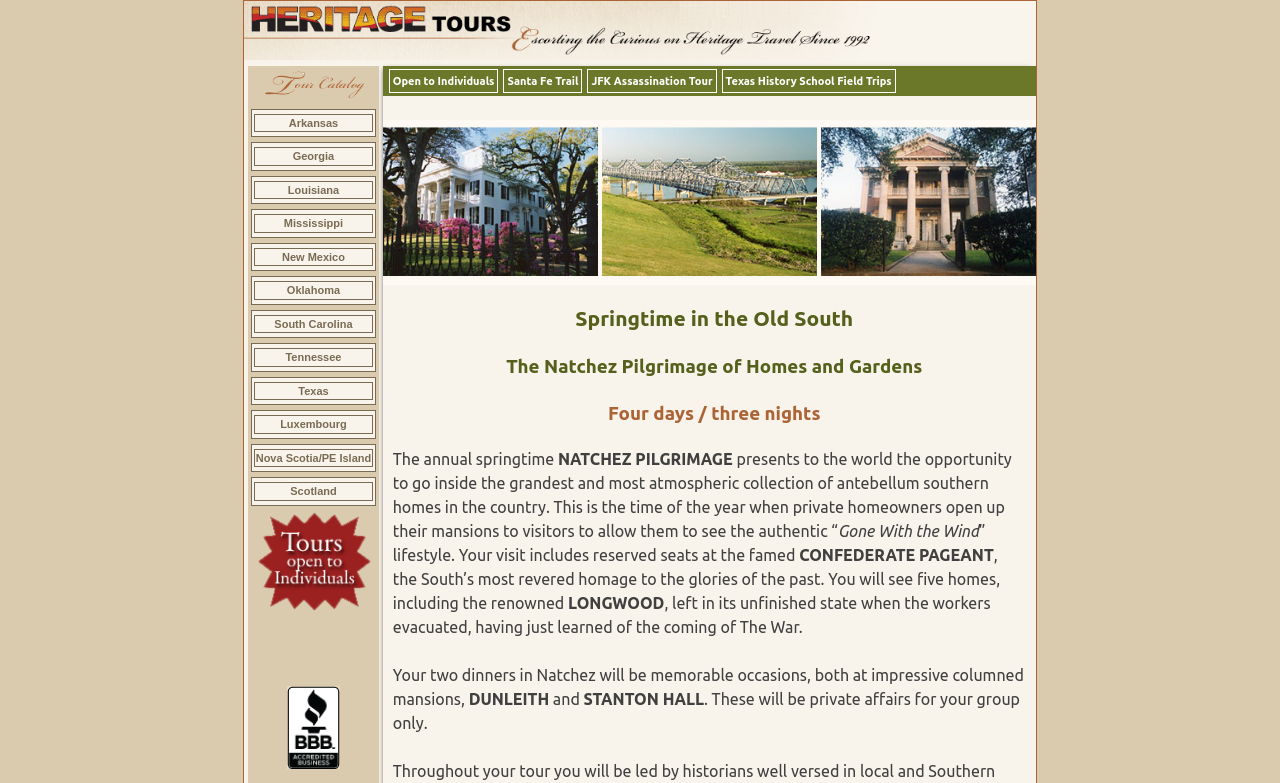Please identify the bounding box coordinates of the clickable element to fulfill the following instruction: "Click on Heritage Tours". The coordinates should be four float numbers between 0 and 1, i.e., [left, top, right, bottom].

[0.191, 0.001, 0.809, 0.084]